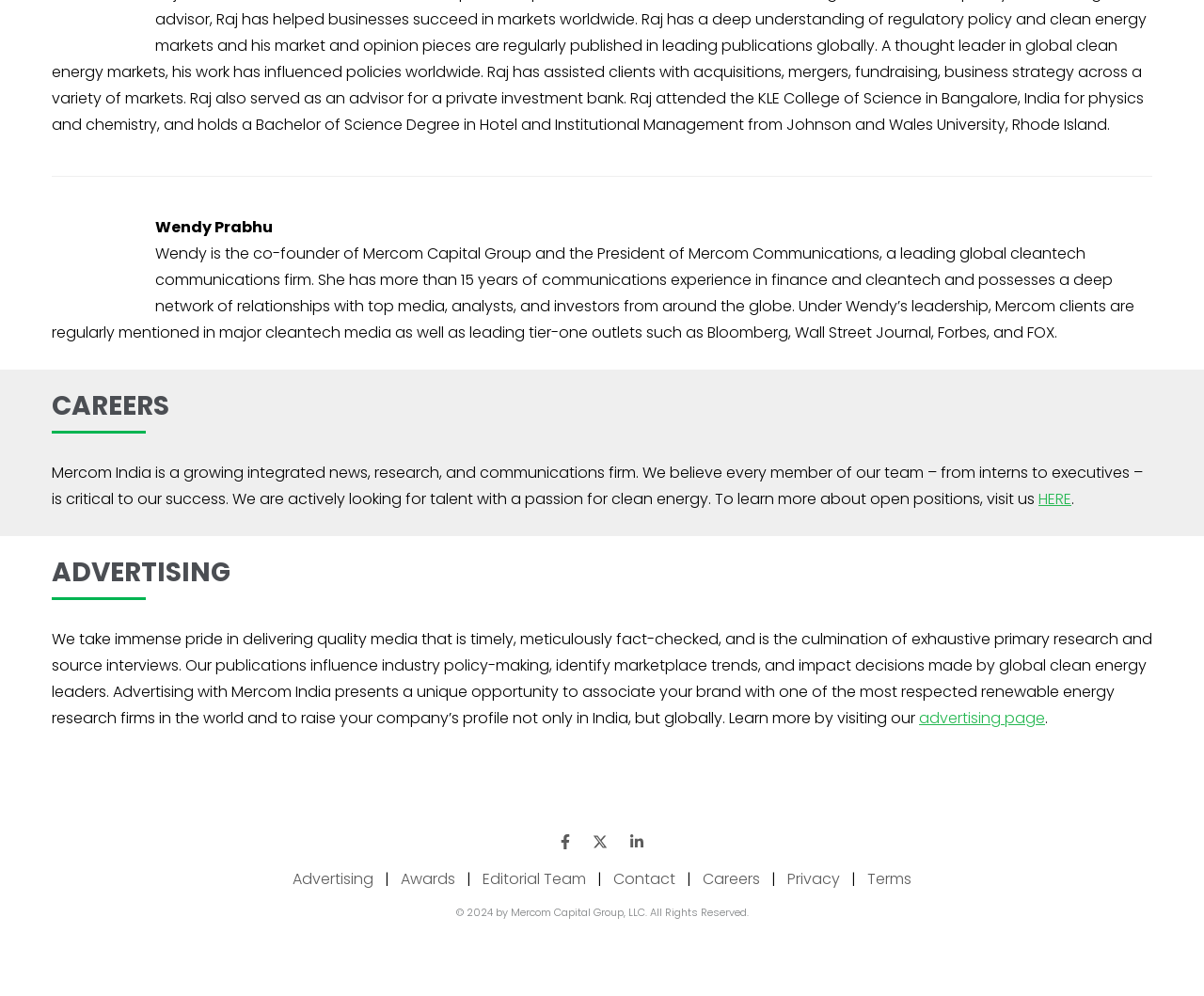Please indicate the bounding box coordinates of the element's region to be clicked to achieve the instruction: "Contact Mercom India". Provide the coordinates as four float numbers between 0 and 1, i.e., [left, top, right, bottom].

[0.5, 0.869, 0.57, 0.897]